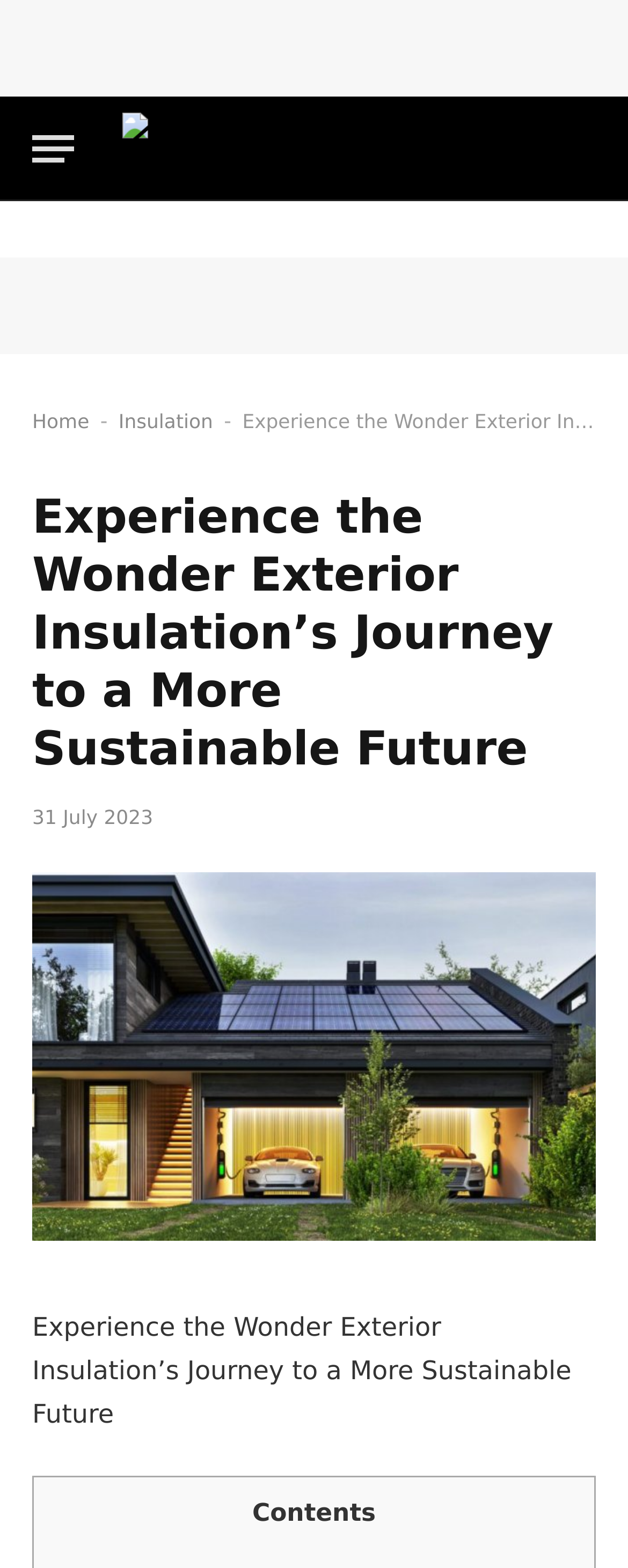Answer the following query with a single word or phrase:
What is the purpose of the button in the top left corner?

Menu